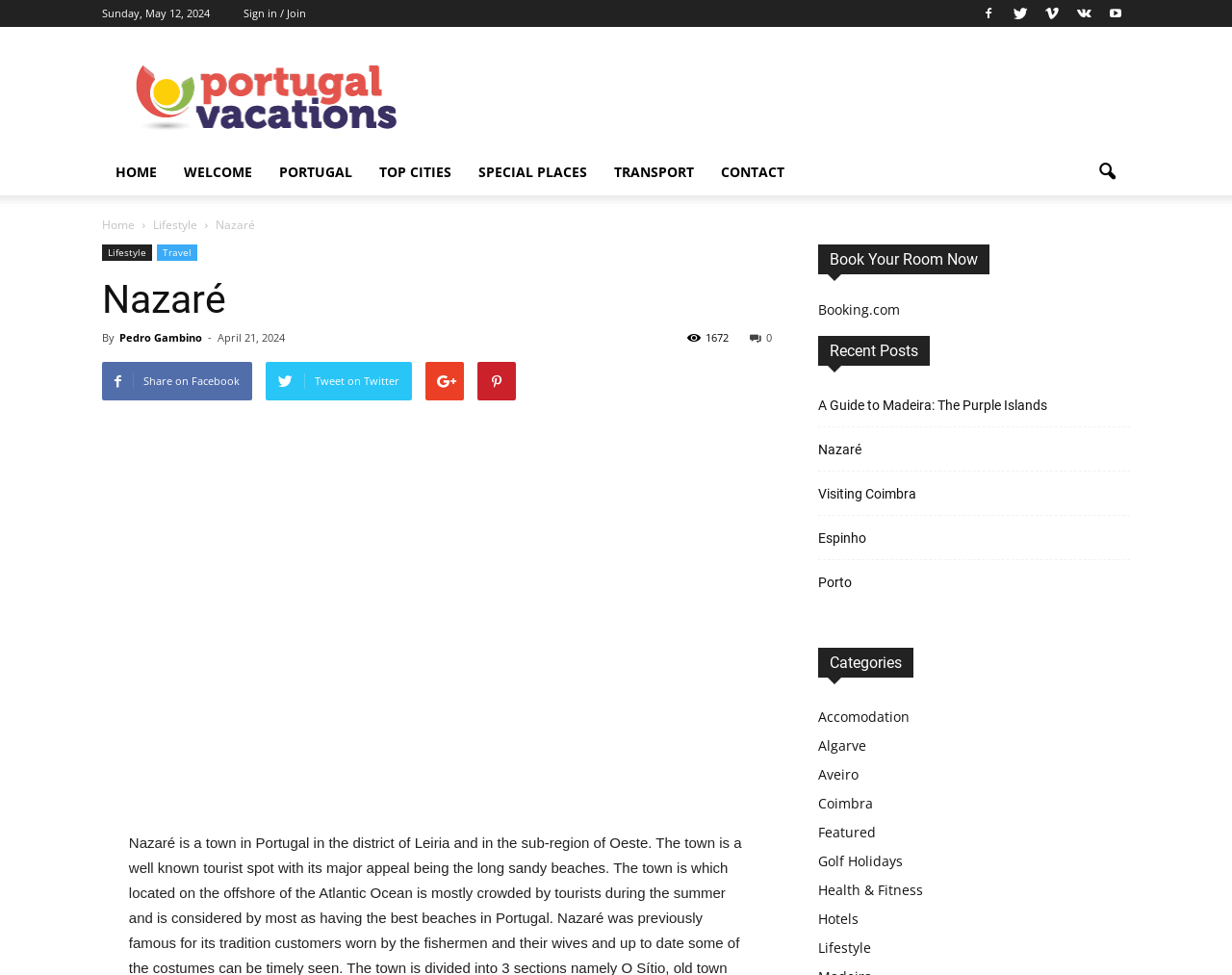How many social media sharing options are available?
Please provide a detailed and comprehensive answer to the question.

The social media sharing options can be found in the middle section of the webpage, where there are five options available: Share on Facebook, Tweet on Twitter, and three other options.